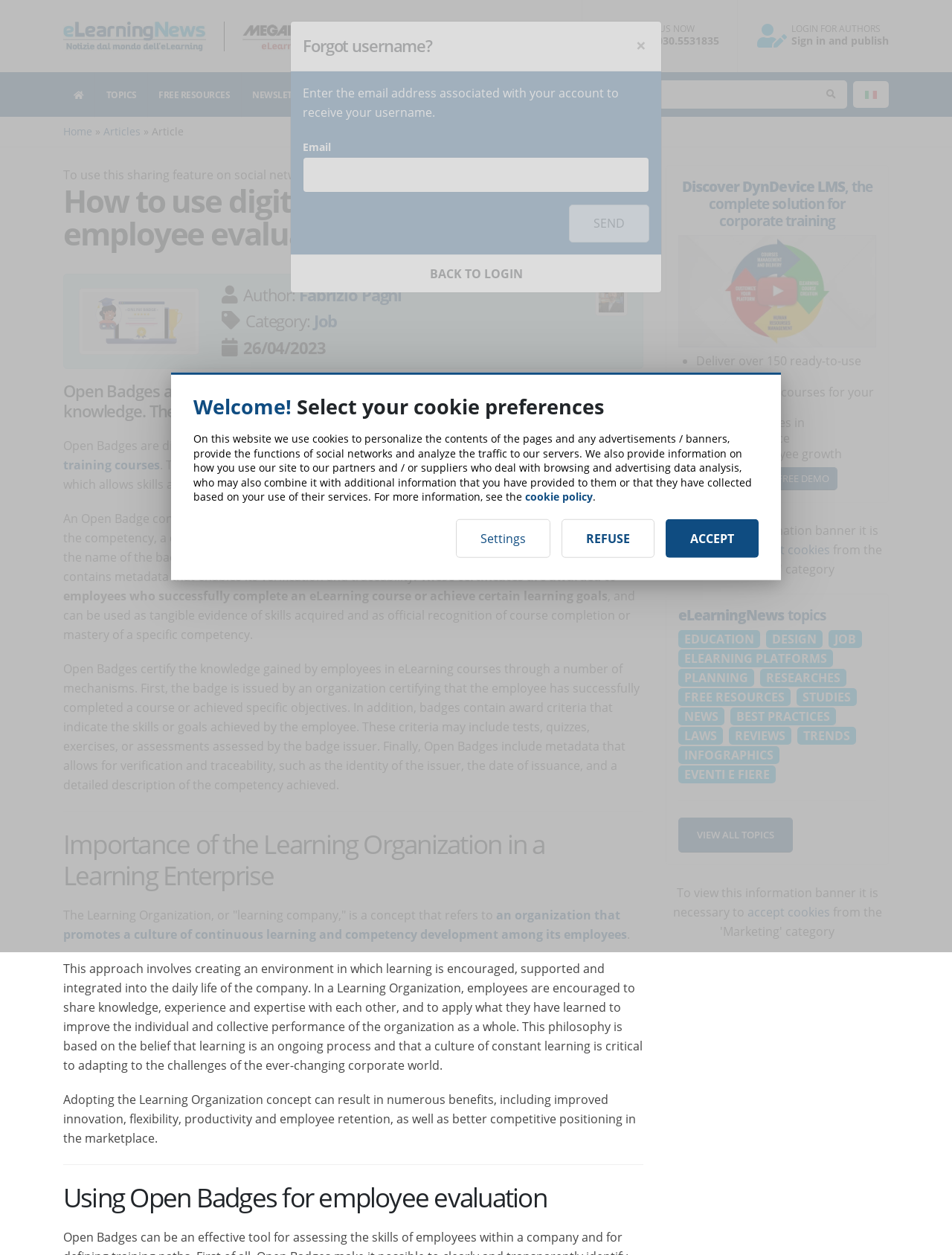Using the details from the image, please elaborate on the following question: What is the benefit of adopting the Learning Organization concept?

Adopting the Learning Organization concept can result in numerous benefits, including improved innovation, flexibility, productivity, and employee retention, as well as better competitive positioning in the marketplace. This is because a culture of constant learning is critical to adapting to the challenges of the ever-changing corporate world.